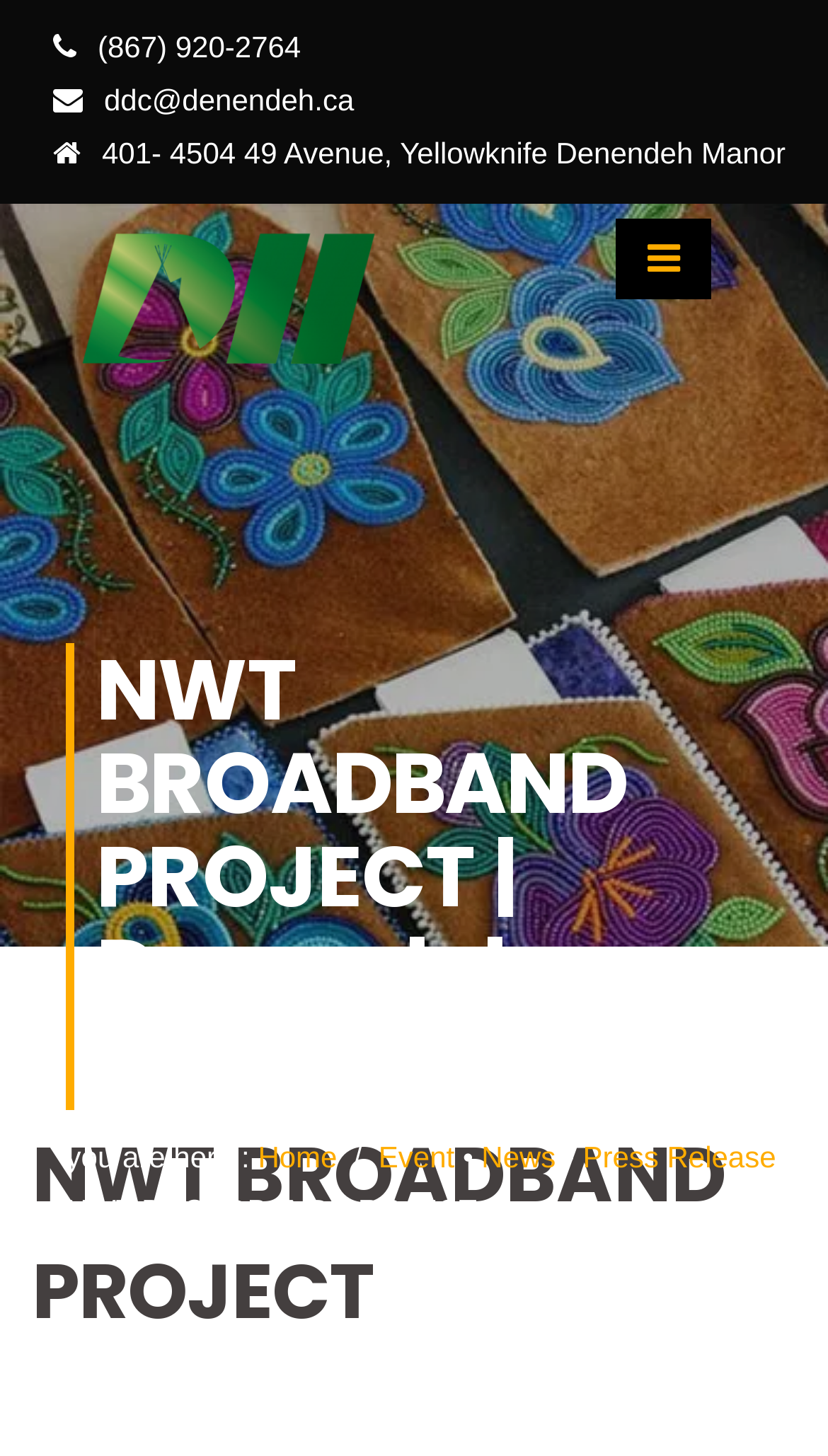Summarize the webpage in an elaborate manner.

The webpage appears to be the homepage of the NWT Broadband Project, a community-driven initiative. At the top left corner, there is a phone number "(867) 920-2764" and an email address "ddc@denendeh.ca" listed. Below these contact details, the address "401- 4504 49 Avenue, Yellowknife Denendeh Manor" is displayed.

To the right of the address, there is a link to "Denendeh Investments" accompanied by an image. The main heading "NWT BROADBAND PROJECT | Denendeh Investments" is prominently displayed in the middle of the page.

Below the main heading, there is a navigation menu that starts with the text "you are here :" followed by links to "Home", "Event", "News", and "Press Release", separated by bullet points and slashes. The navigation menu is aligned to the left side of the page.

At the bottom of the page, there is a secondary heading "NWT BROADBAND PROJECT" which seems to be a subheading or a footer element.